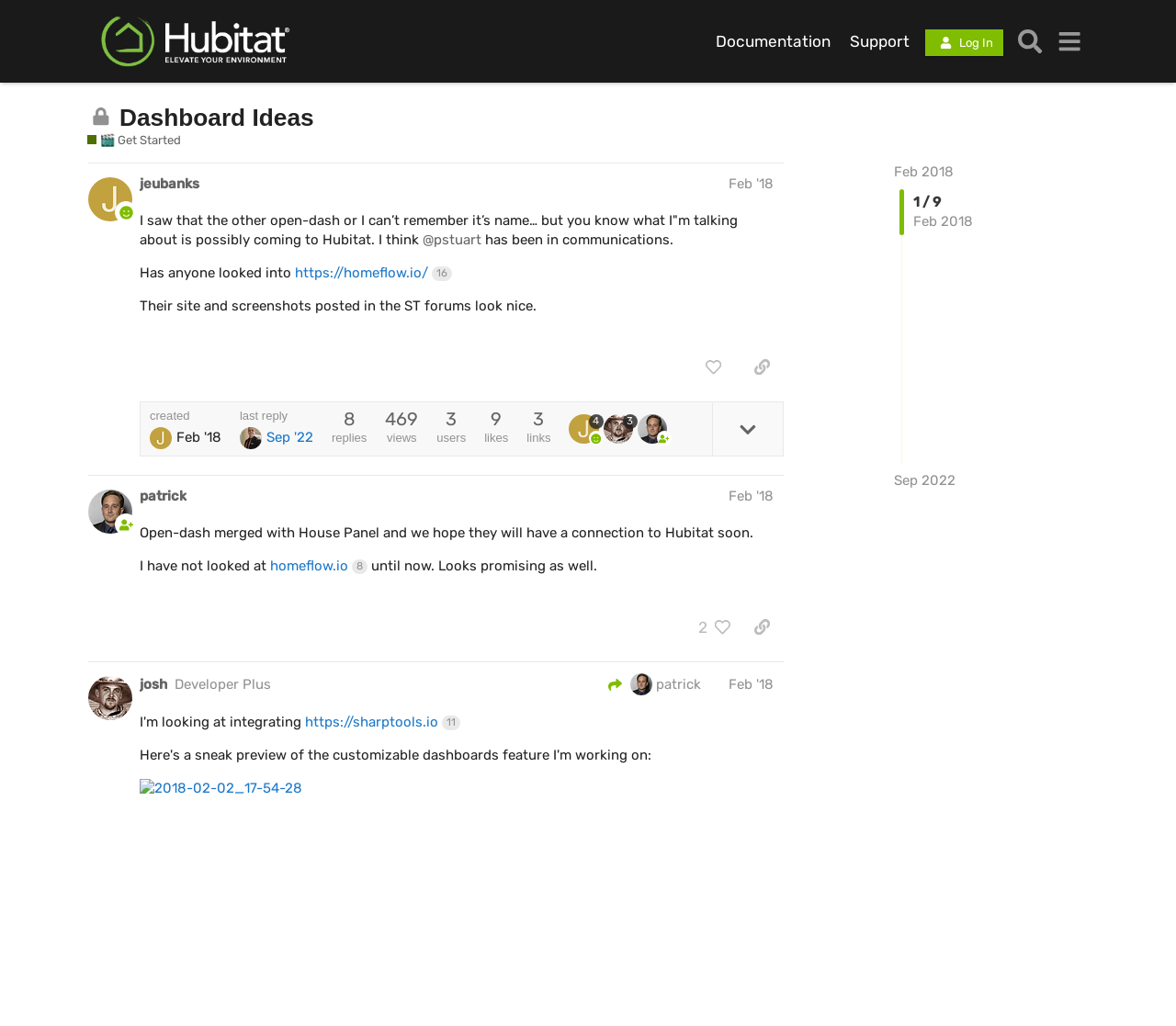Find the bounding box coordinates of the clickable region needed to perform the following instruction: "Log in to the system". The coordinates should be provided as four float numbers between 0 and 1, i.e., [left, top, right, bottom].

[0.787, 0.029, 0.853, 0.055]